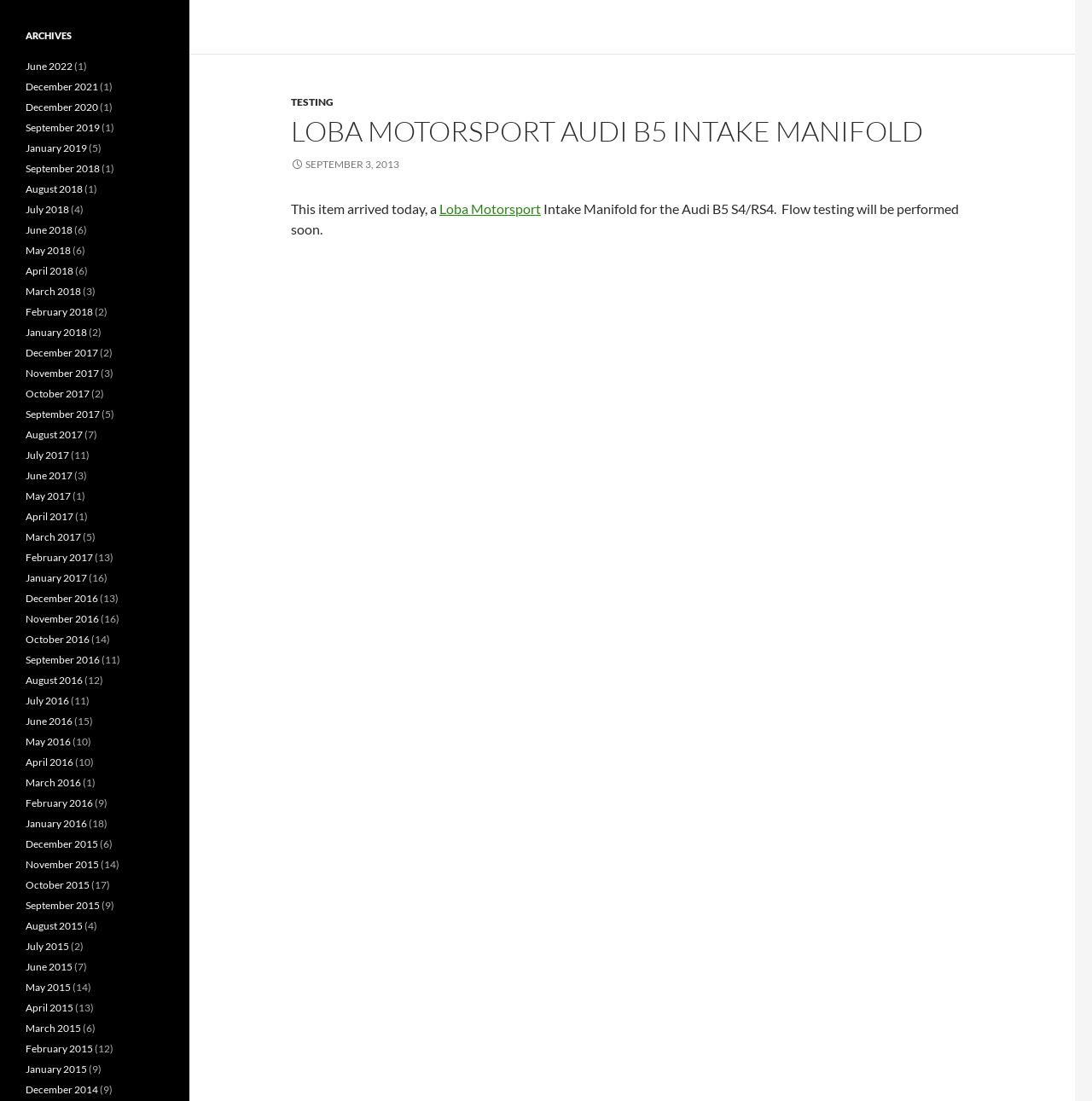Highlight the bounding box of the UI element that corresponds to this description: "September 3, 2013".

[0.266, 0.143, 0.366, 0.155]